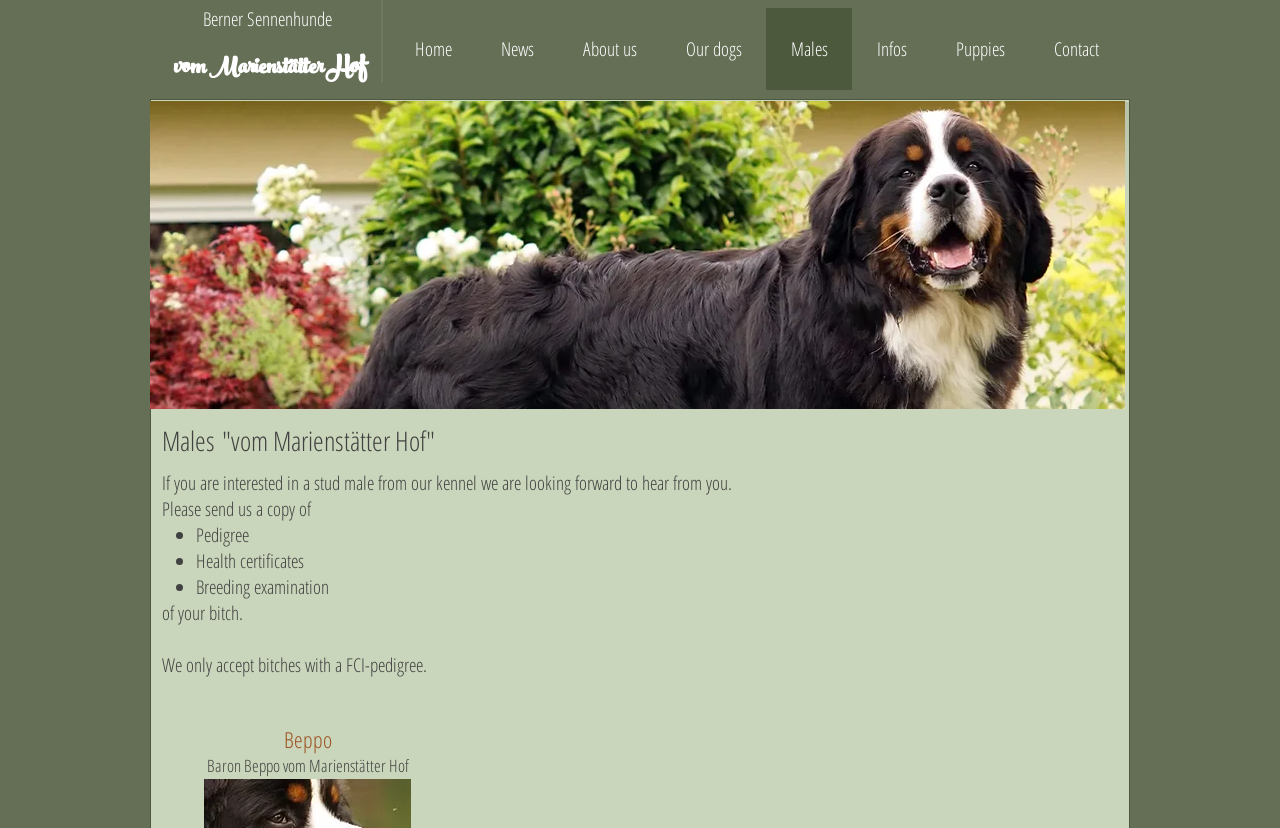What is the breed of dog mentioned on the webpage?
Based on the content of the image, thoroughly explain and answer the question.

The webpage mentions 'Berner Sennenhunde vom Marienstätter Hof aus Villmar' in the root element, indicating that the webpage is about Berner Sennenhunde dogs.